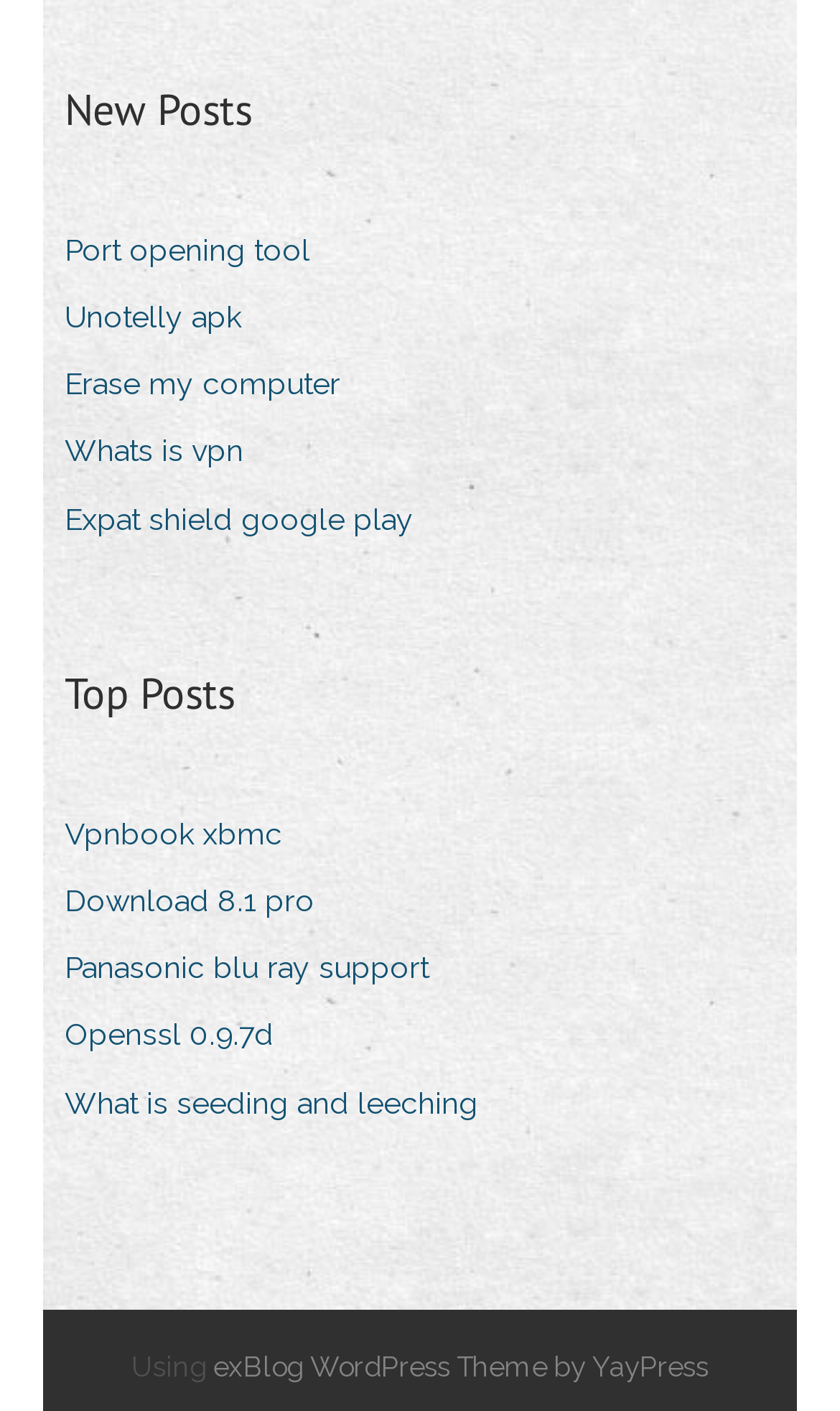Find the bounding box coordinates of the clickable area required to complete the following action: "View 'Top Posts'".

[0.077, 0.468, 0.279, 0.514]